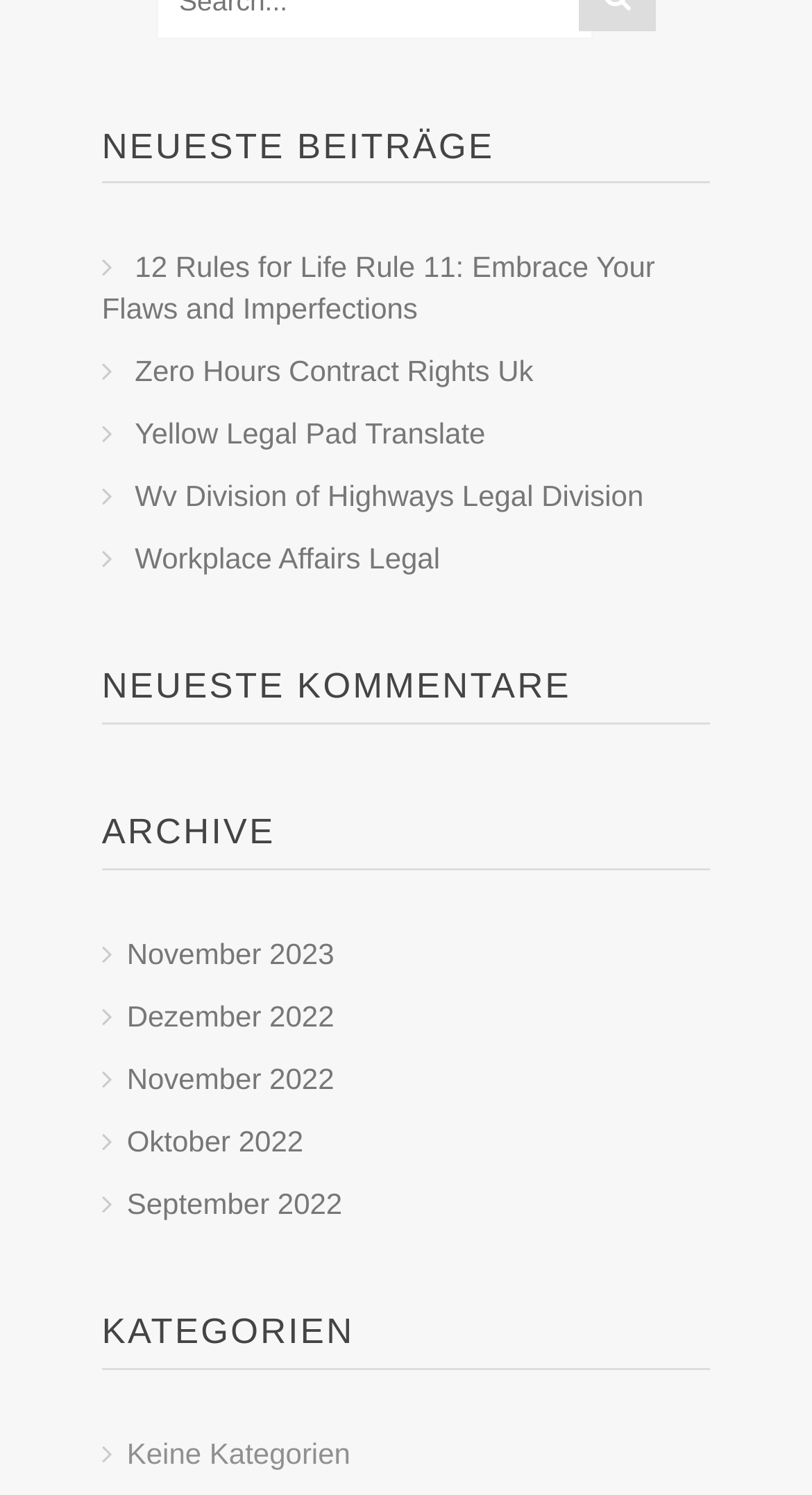Provide the bounding box for the UI element matching this description: "Yellow Legal Pad Translate".

[0.166, 0.279, 0.598, 0.302]